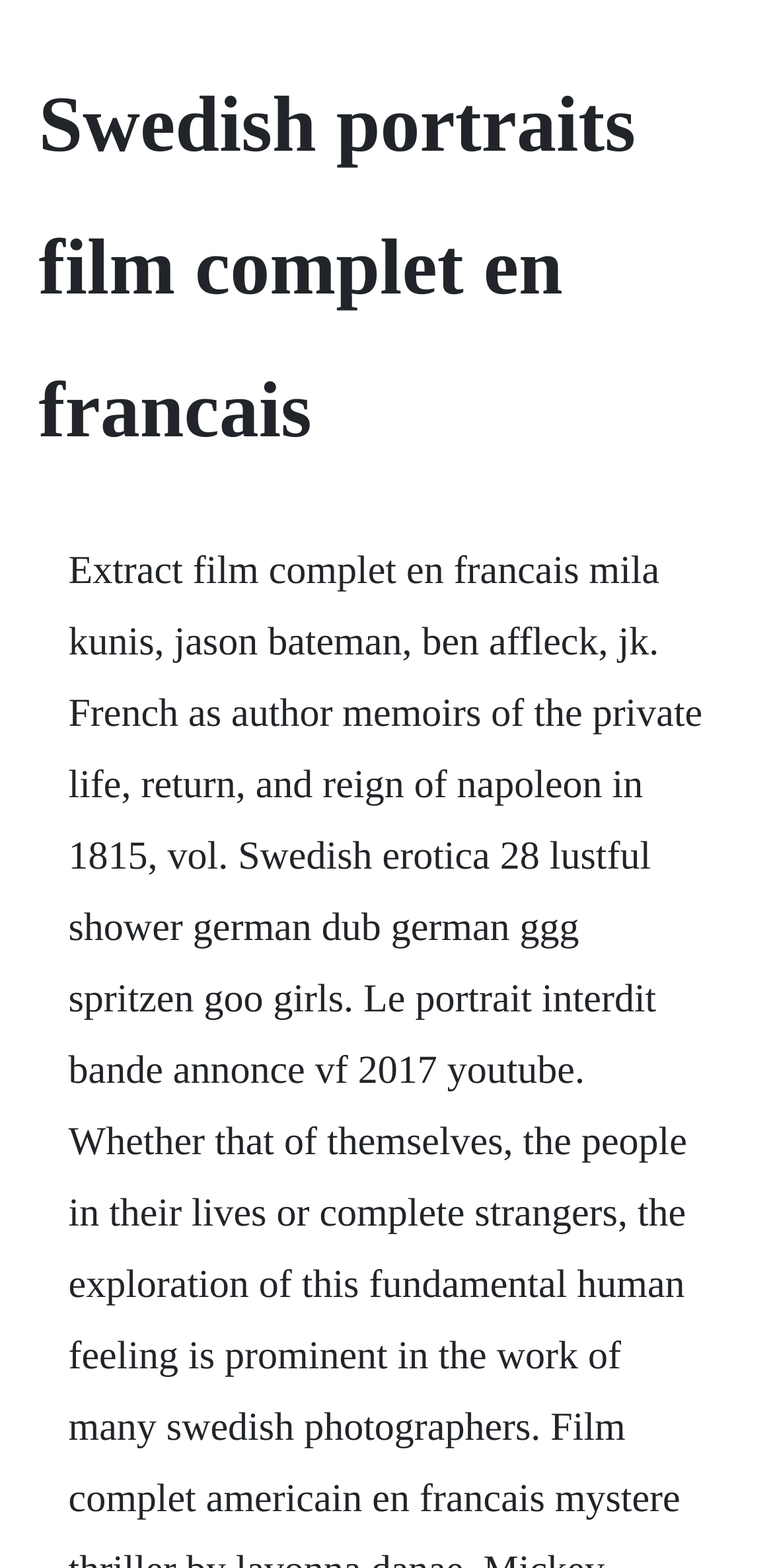Identify the webpage's primary heading and generate its text.

Swedish portraits film complet en francais